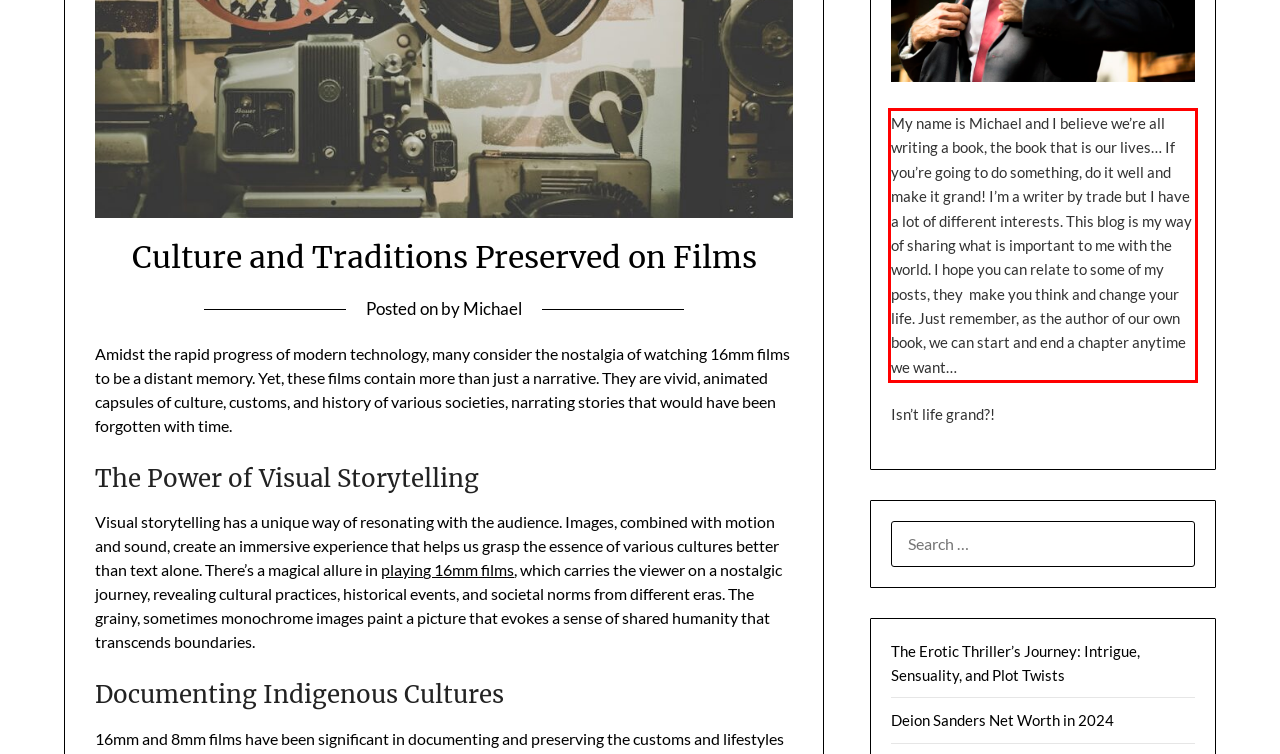Using the provided screenshot of a webpage, recognize the text inside the red rectangle bounding box by performing OCR.

My name is Michael and I believe we’re all writing a book, the book that is our lives… If you’re going to do something, do it well and make it grand! I’m a writer by trade but I have a lot of different interests. This blog is my way of sharing what is important to me with the world. I hope you can relate to some of my posts, they make you think and change your life. Just remember, as the author of our own book, we can start and end a chapter anytime we want…